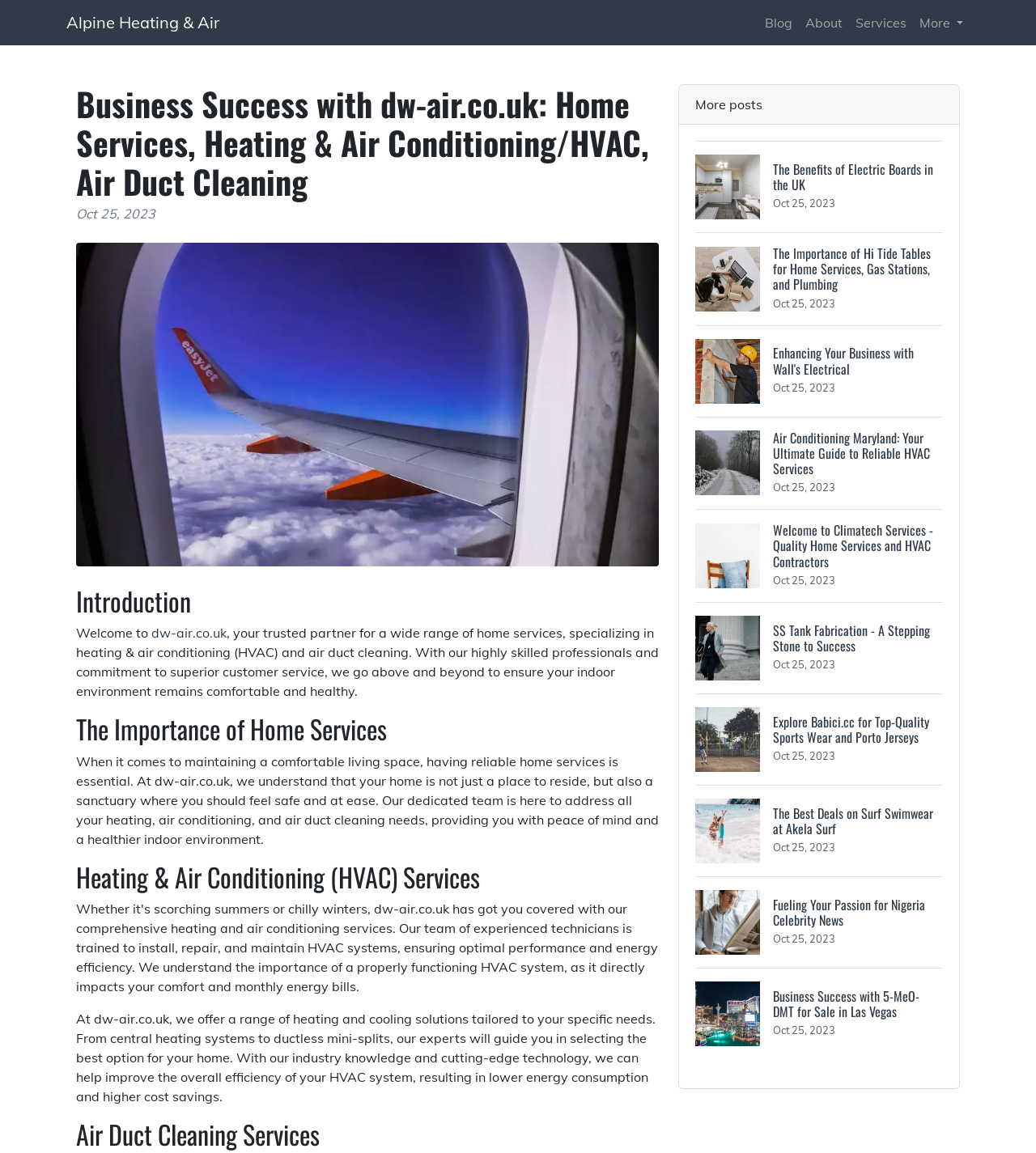Please find the bounding box coordinates of the element's region to be clicked to carry out this instruction: "View the 'IATA, Atkins Jointly Developed First Carbon Capture Tool For Airport Terminals' article".

None